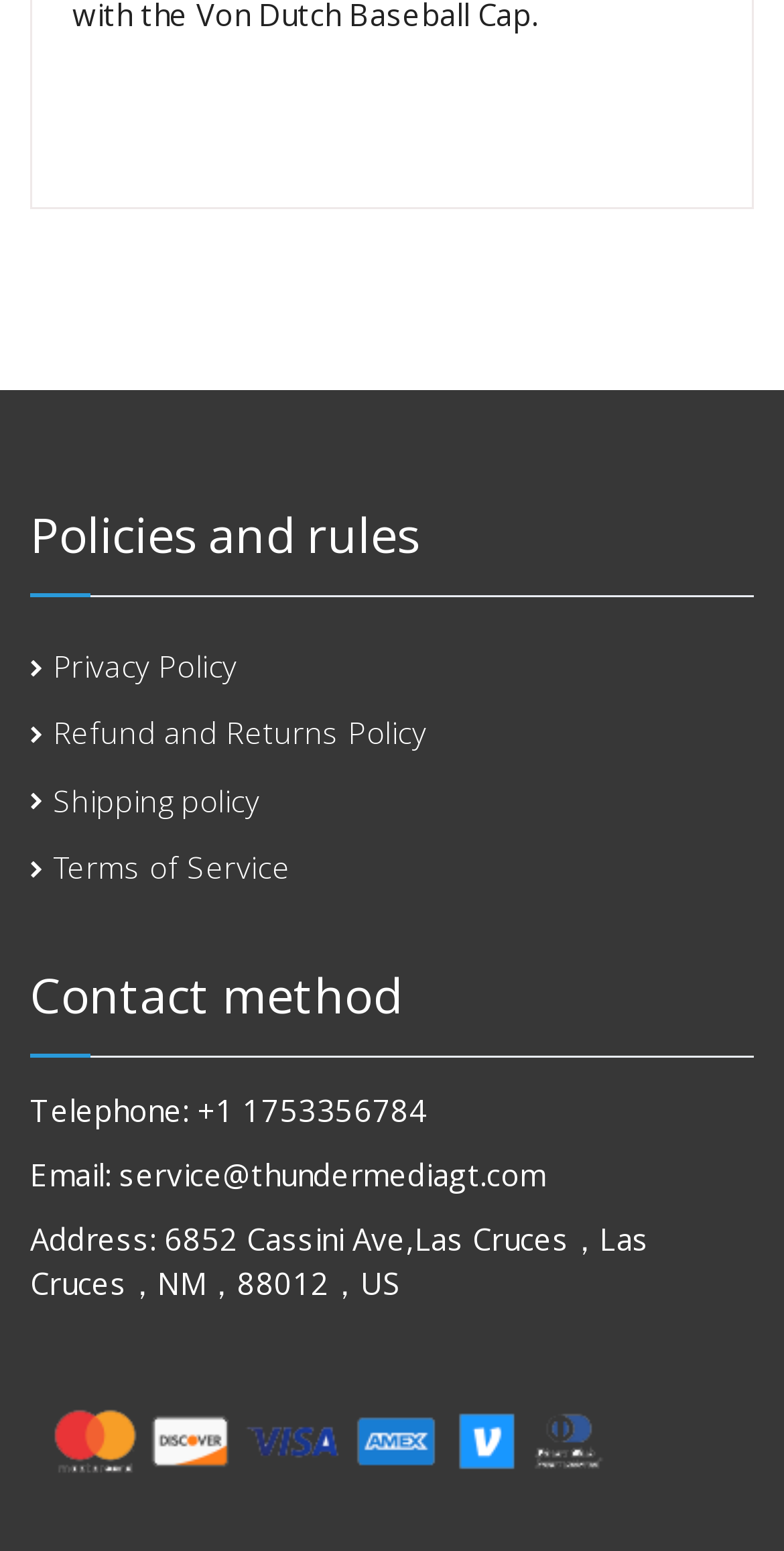Locate the UI element that matches the description Refund and Returns Policy in the webpage screenshot. Return the bounding box coordinates in the format (top-left x, top-left y, bottom-right x, bottom-right y), with values ranging from 0 to 1.

[0.067, 0.459, 0.544, 0.485]